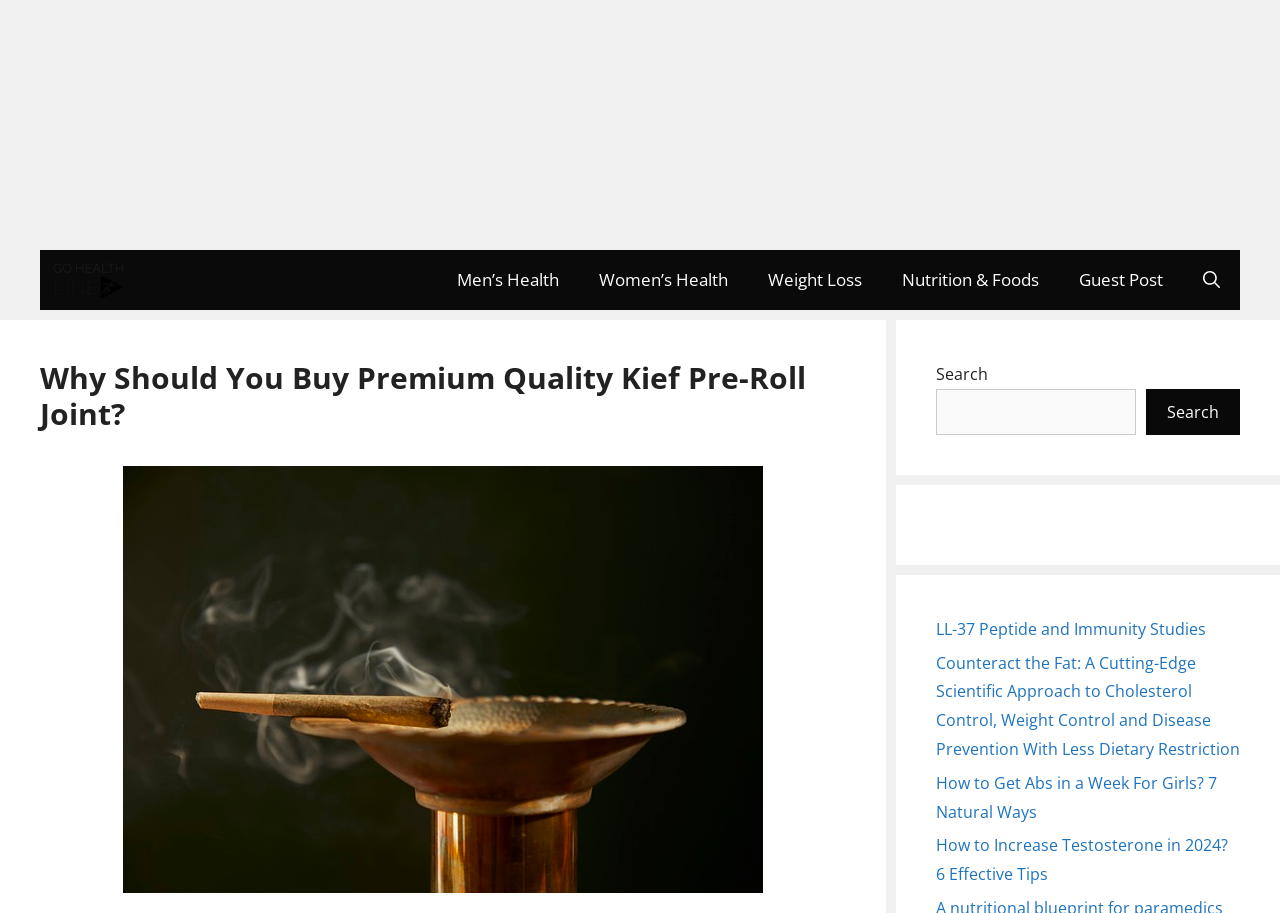Given the element description "aria-label="Advertisement" name="aswift_0" title="Advertisement"", identify the bounding box of the corresponding UI element.

[0.0, 0.0, 0.234, 0.274]